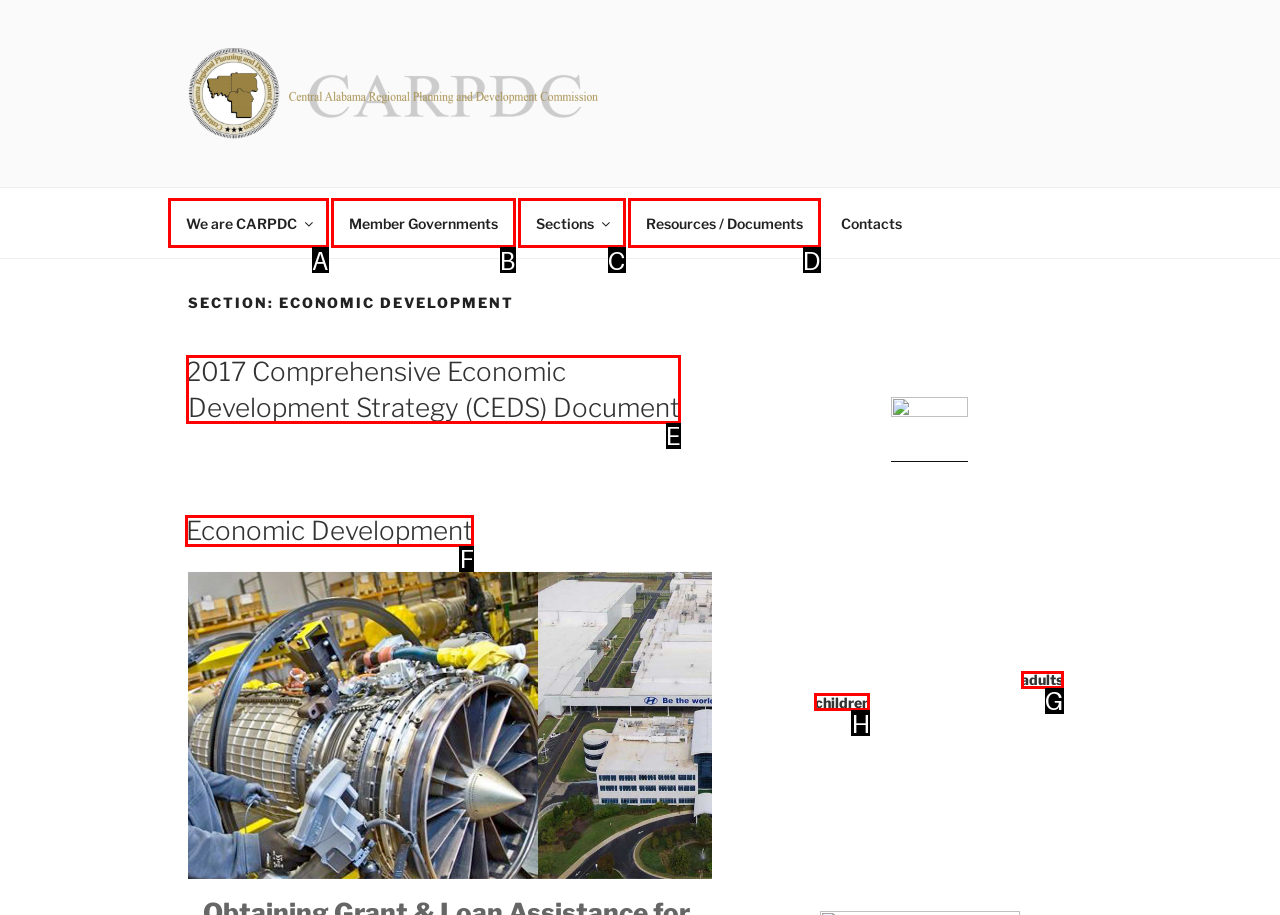Point out the option that needs to be clicked to fulfill the following instruction: Search for something
Answer with the letter of the appropriate choice from the listed options.

None